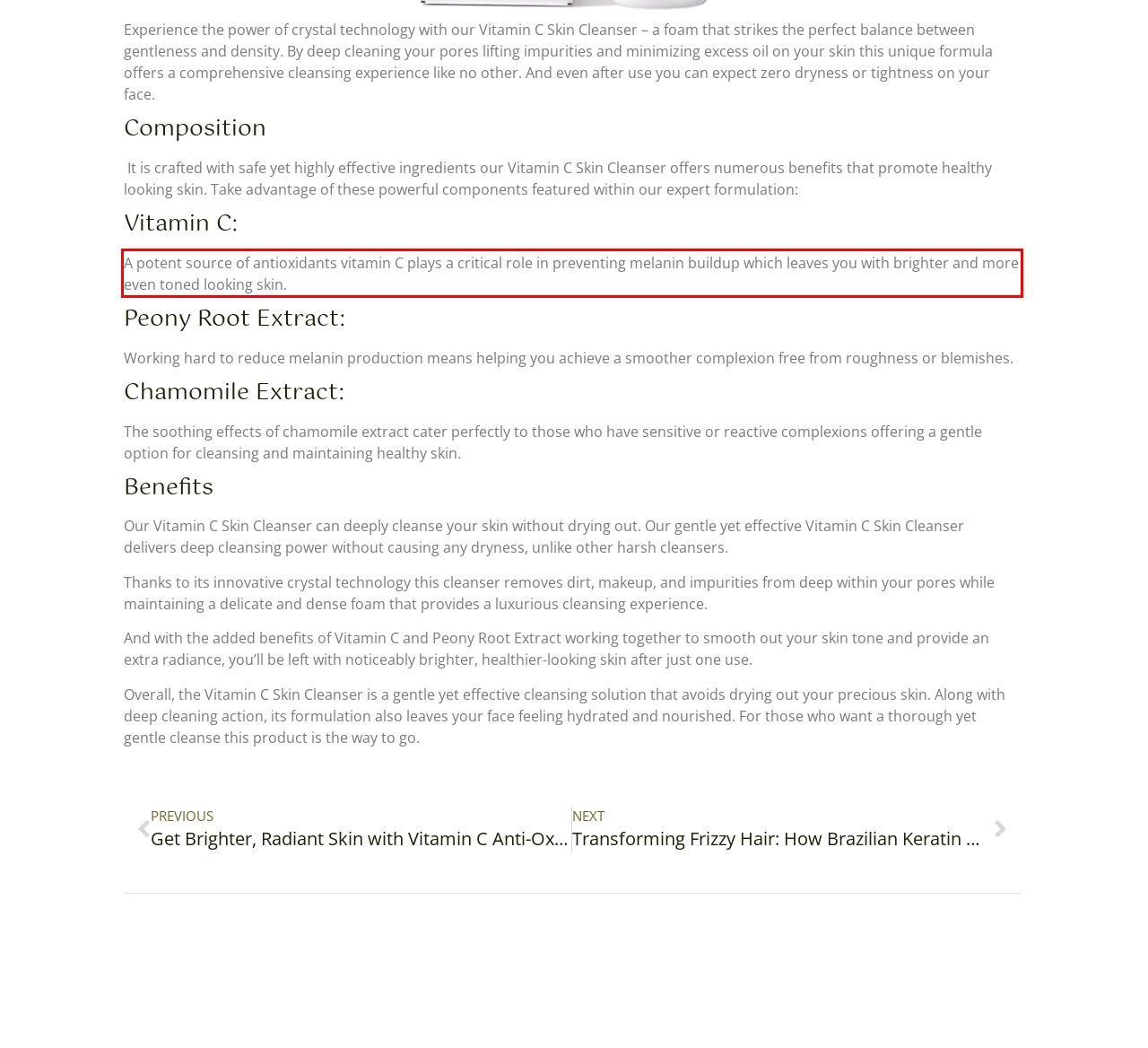Please perform OCR on the text content within the red bounding box that is highlighted in the provided webpage screenshot.

A potent source of antioxidants vitamin C plays a critical role in preventing melanin buildup which leaves you with brighter and more even toned looking skin.